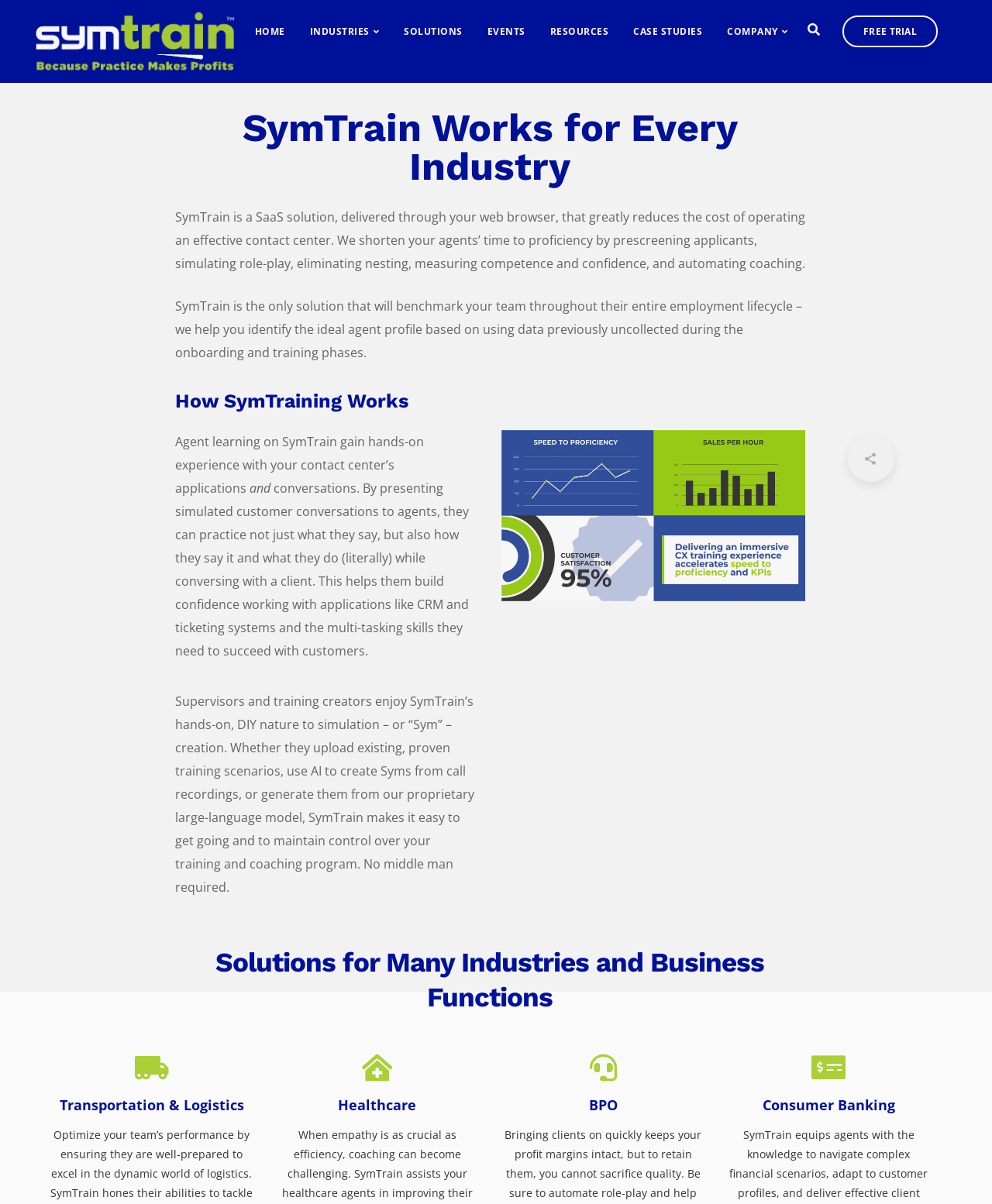What is SymTrain?
Offer a detailed and exhaustive answer to the question.

Based on the webpage, SymTrain is a SaaS solution that greatly reduces the cost of operating an effective contact center. It is delivered through a web browser and provides features such as prescreening applicants, simulating role-play, eliminating nesting, measuring competence and confidence, and automating coaching.